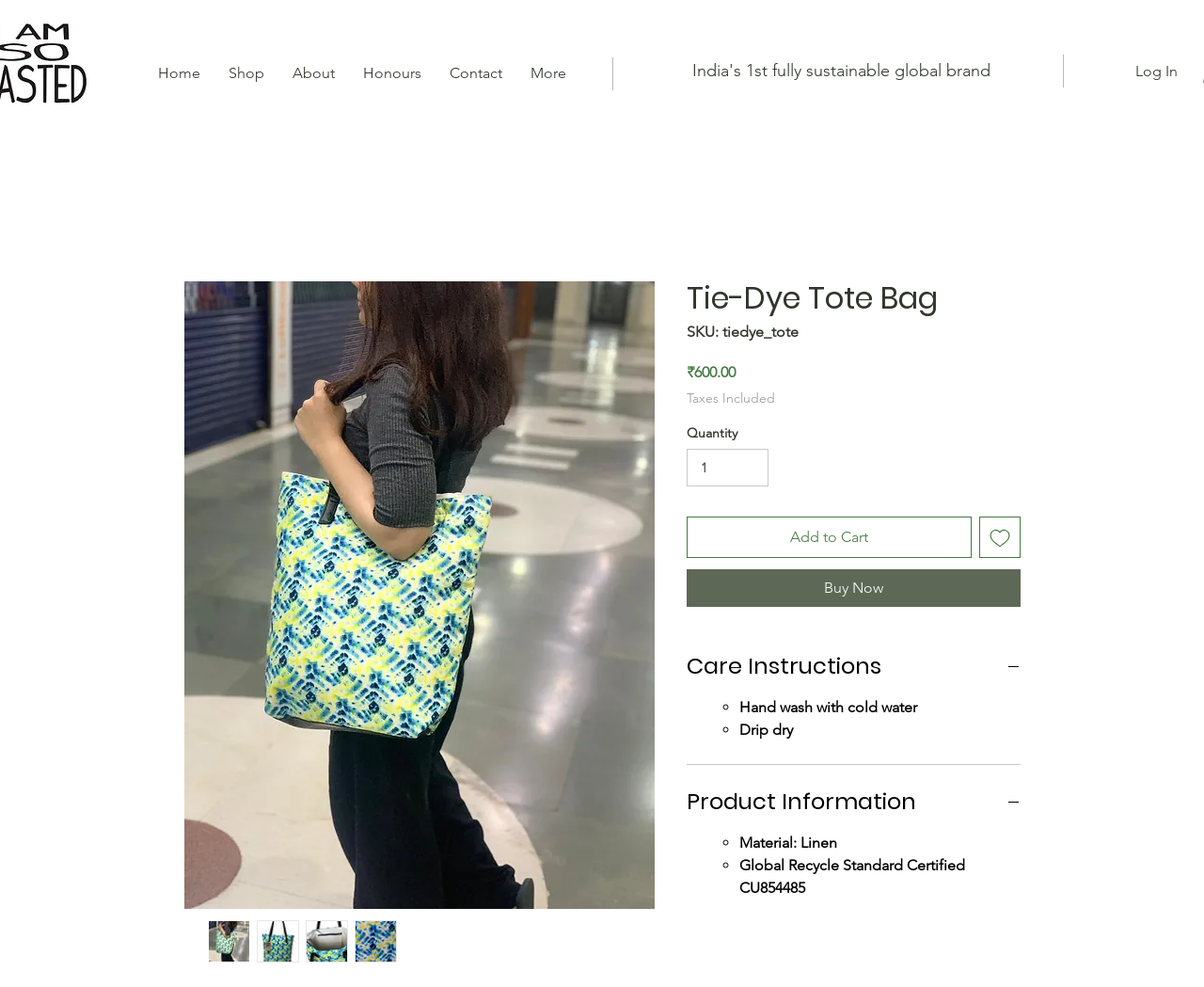Please respond to the question using a single word or phrase:
What is the material of the product?

Linen